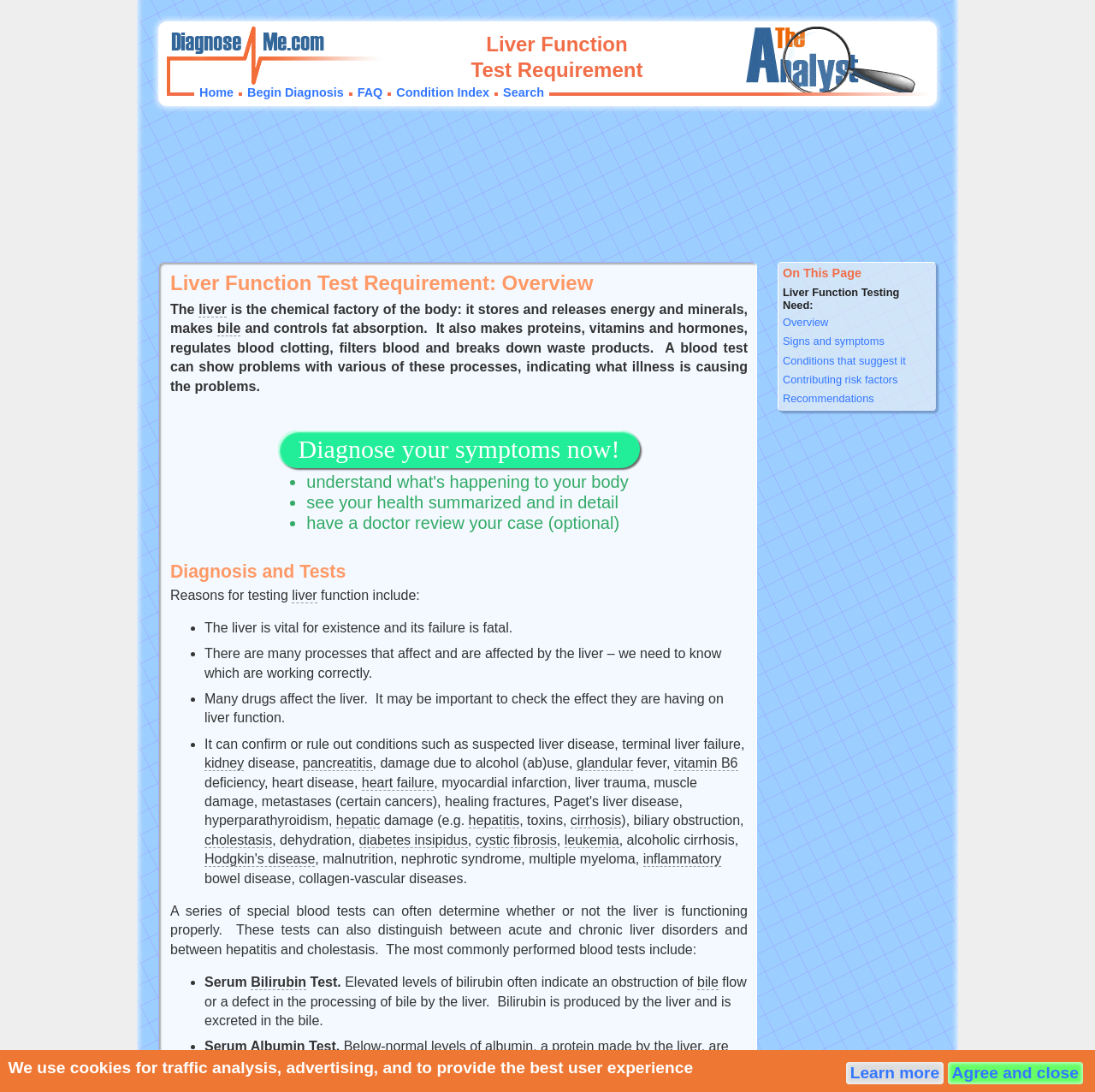Answer this question using a single word or a brief phrase:
What is the function of the liver?

stores and releases energy and minerals